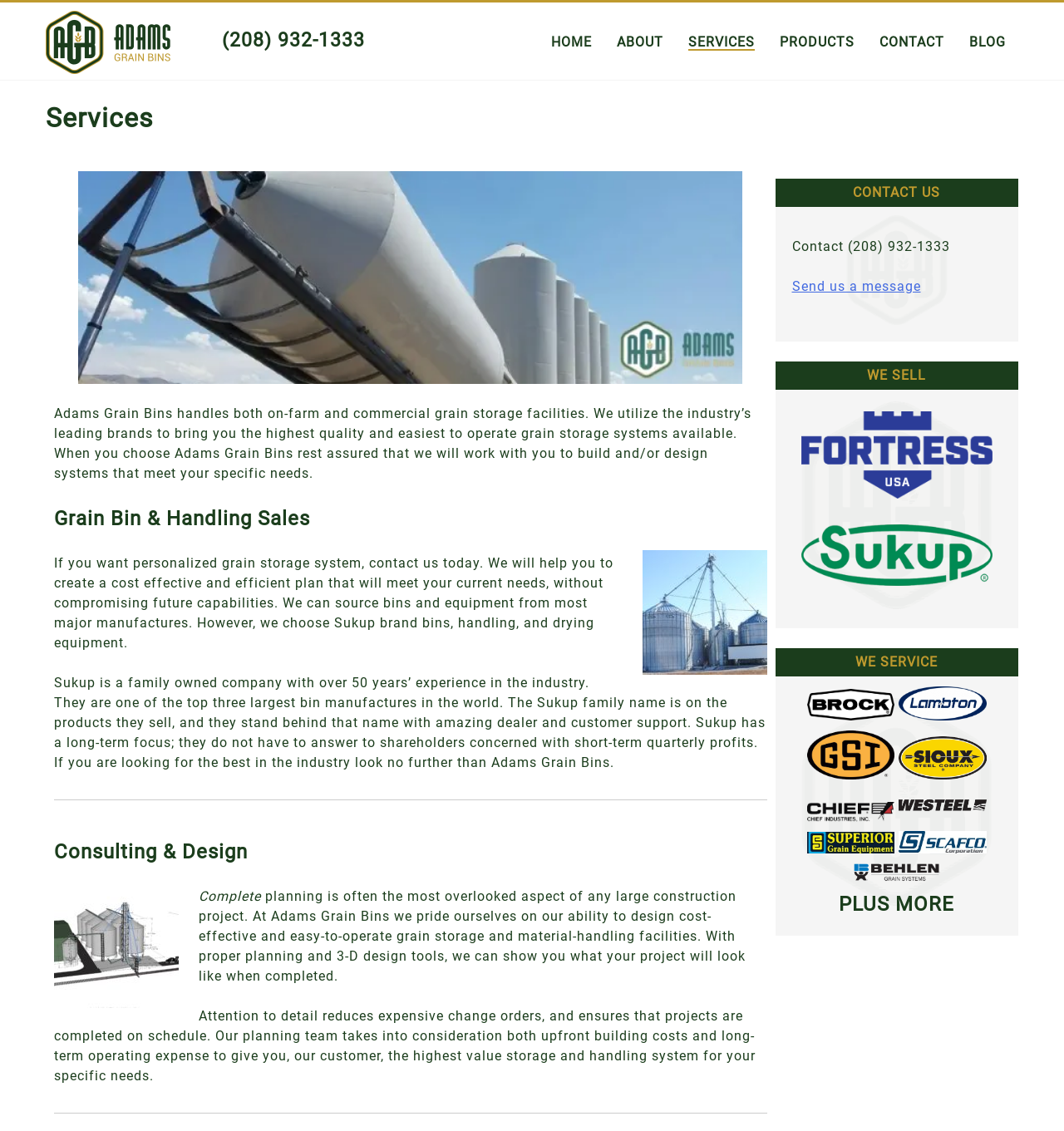Using the description: "parent_node: (208) 932-1333", identify the bounding box of the corresponding UI element in the screenshot.

[0.043, 0.01, 0.16, 0.071]